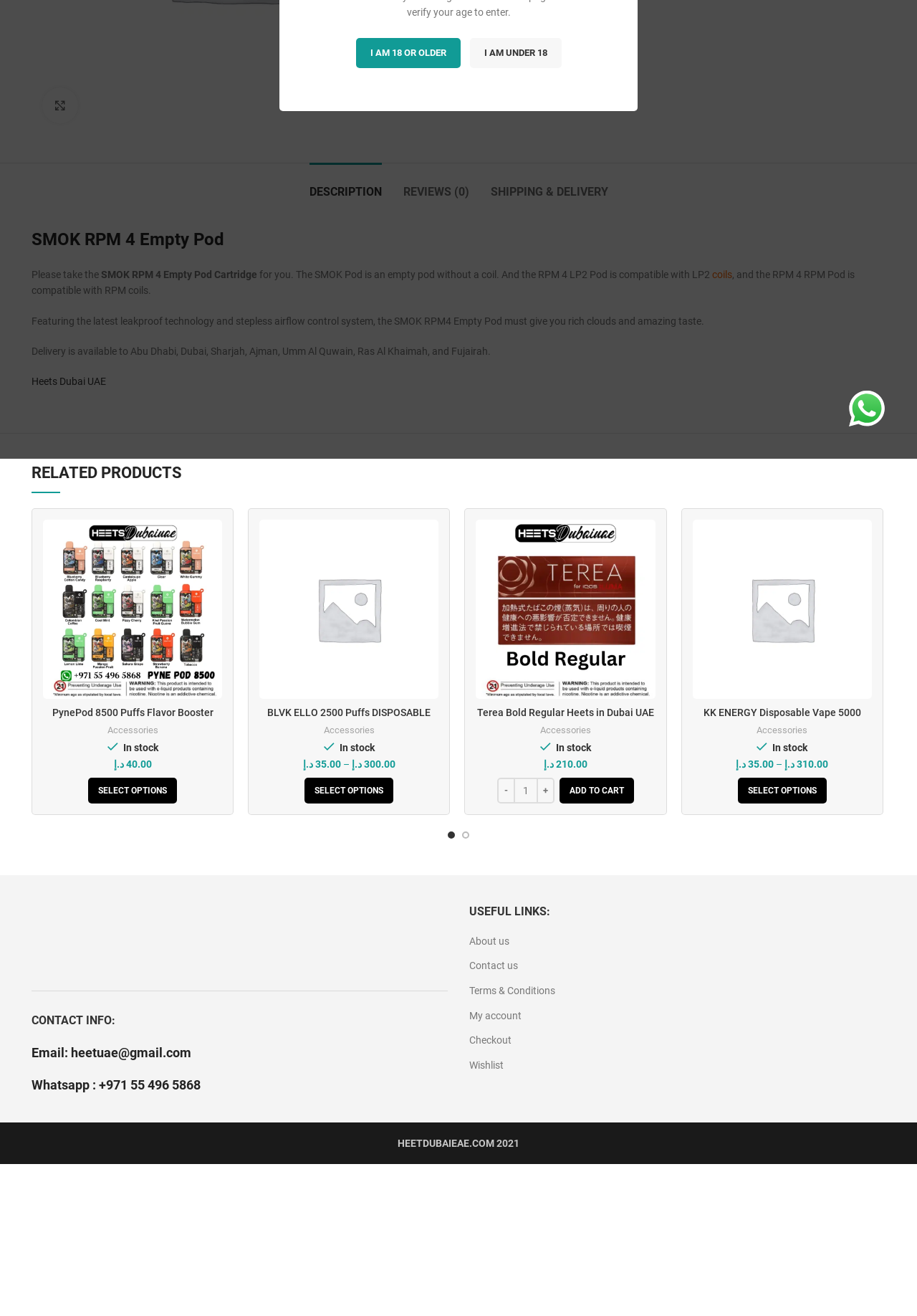Locate the bounding box of the UI element defined by this description: "I am Under 18". The coordinates should be given as four float numbers between 0 and 1, formatted as [left, top, right, bottom].

[0.512, 0.029, 0.612, 0.052]